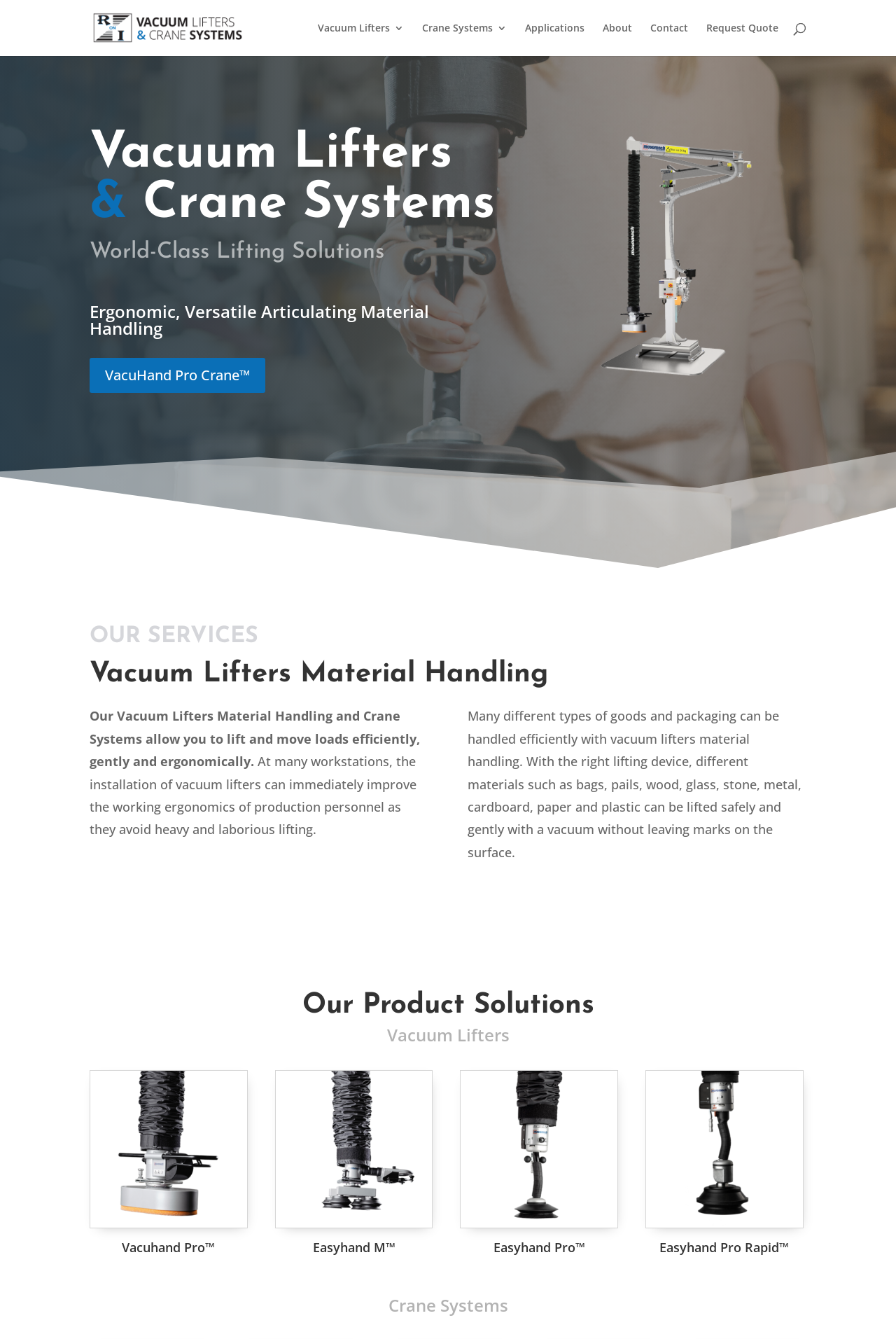Find the bounding box coordinates for the area you need to click to carry out the instruction: "Search for a product". The coordinates should be four float numbers between 0 and 1, indicated as [left, top, right, bottom].

[0.1, 0.0, 0.9, 0.001]